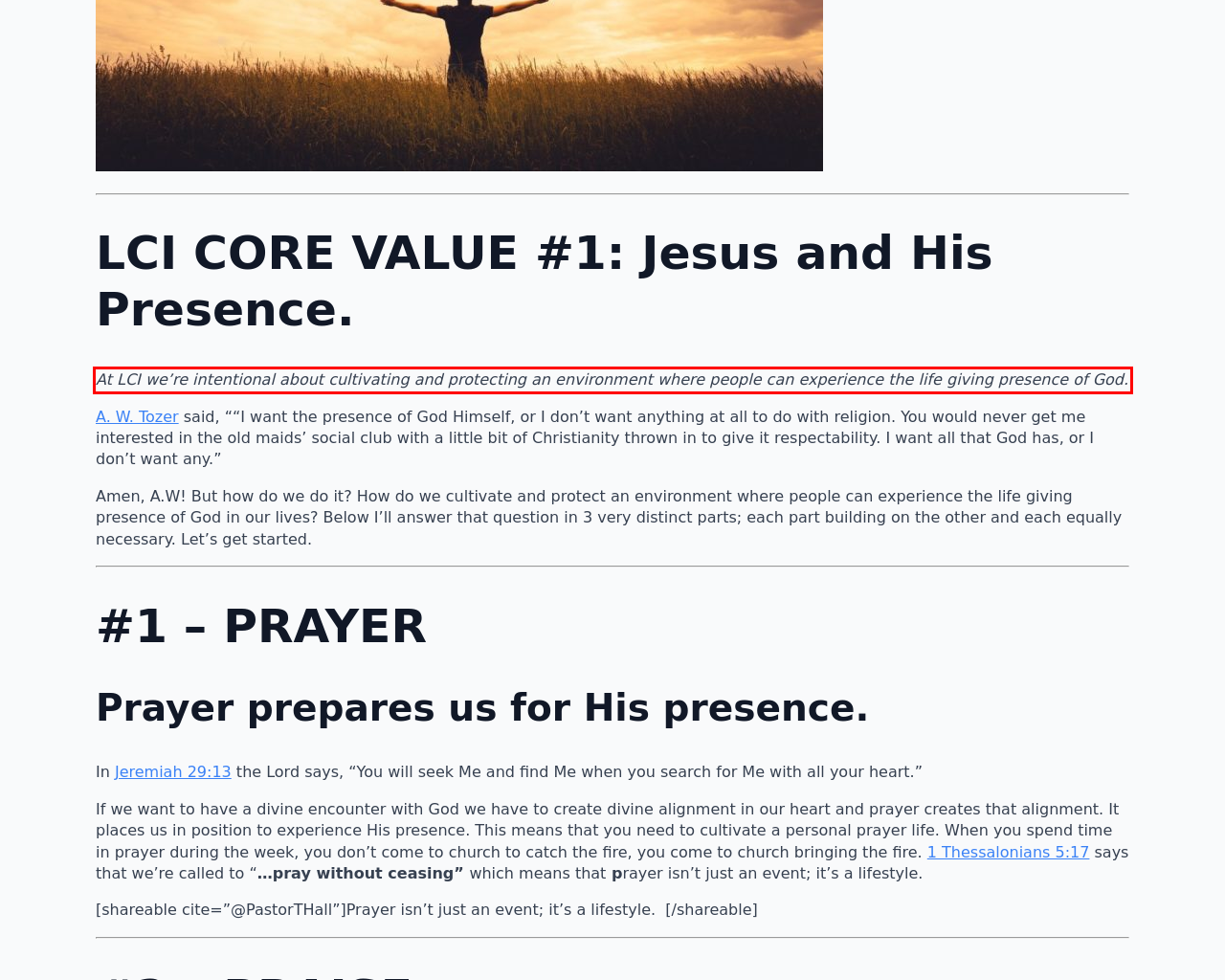Given a screenshot of a webpage containing a red bounding box, perform OCR on the text within this red bounding box and provide the text content.

At LCI we’re intentional about cultivating and protecting an environment where people can experience the life giving presence of God.